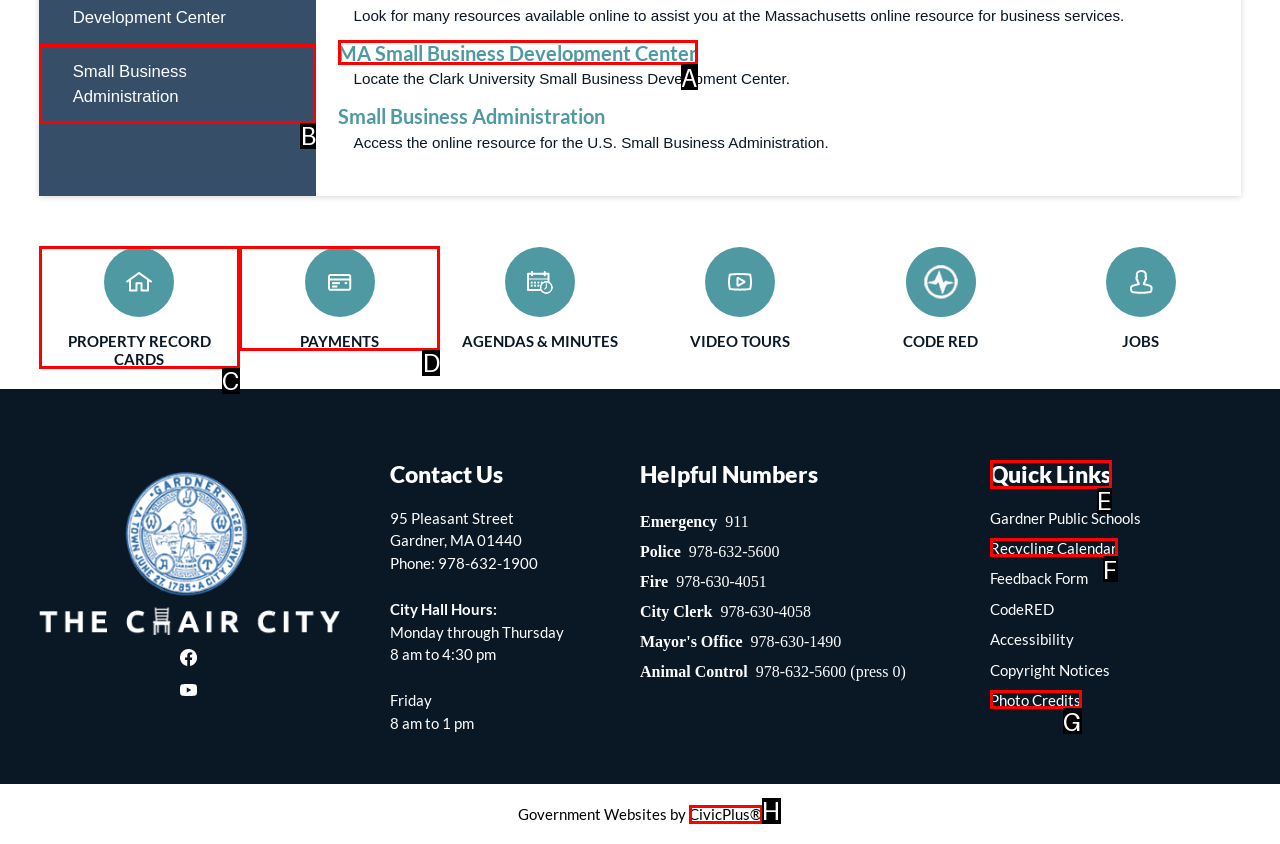From the given choices, determine which HTML element aligns with the description: MA Small Business Development Center Respond with the letter of the appropriate option.

A